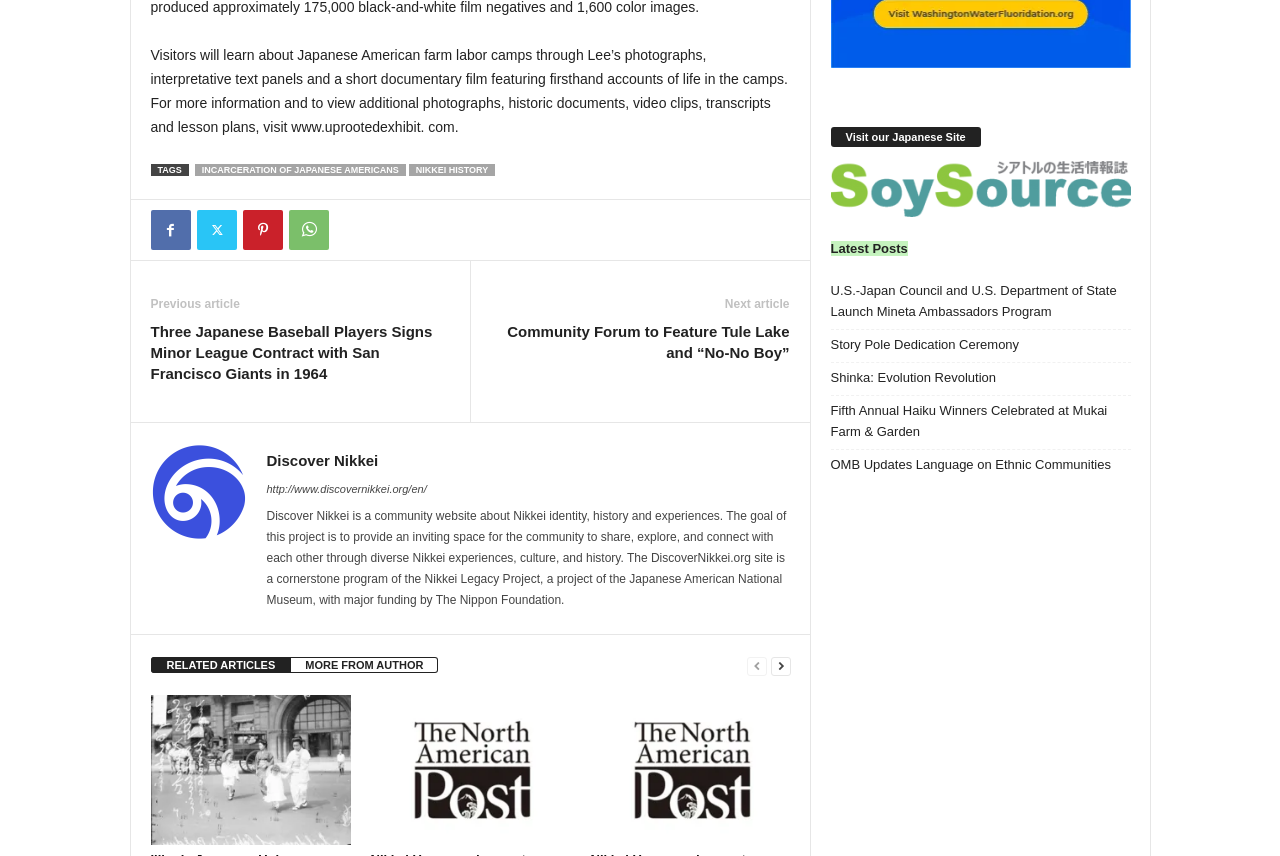Predict the bounding box coordinates of the area that should be clicked to accomplish the following instruction: "Read the article about Three Japanese Baseball Players signing Minor League Contract with San Francisco Giants in 1964". The bounding box coordinates should consist of four float numbers between 0 and 1, i.e., [left, top, right, bottom].

[0.118, 0.375, 0.352, 0.449]